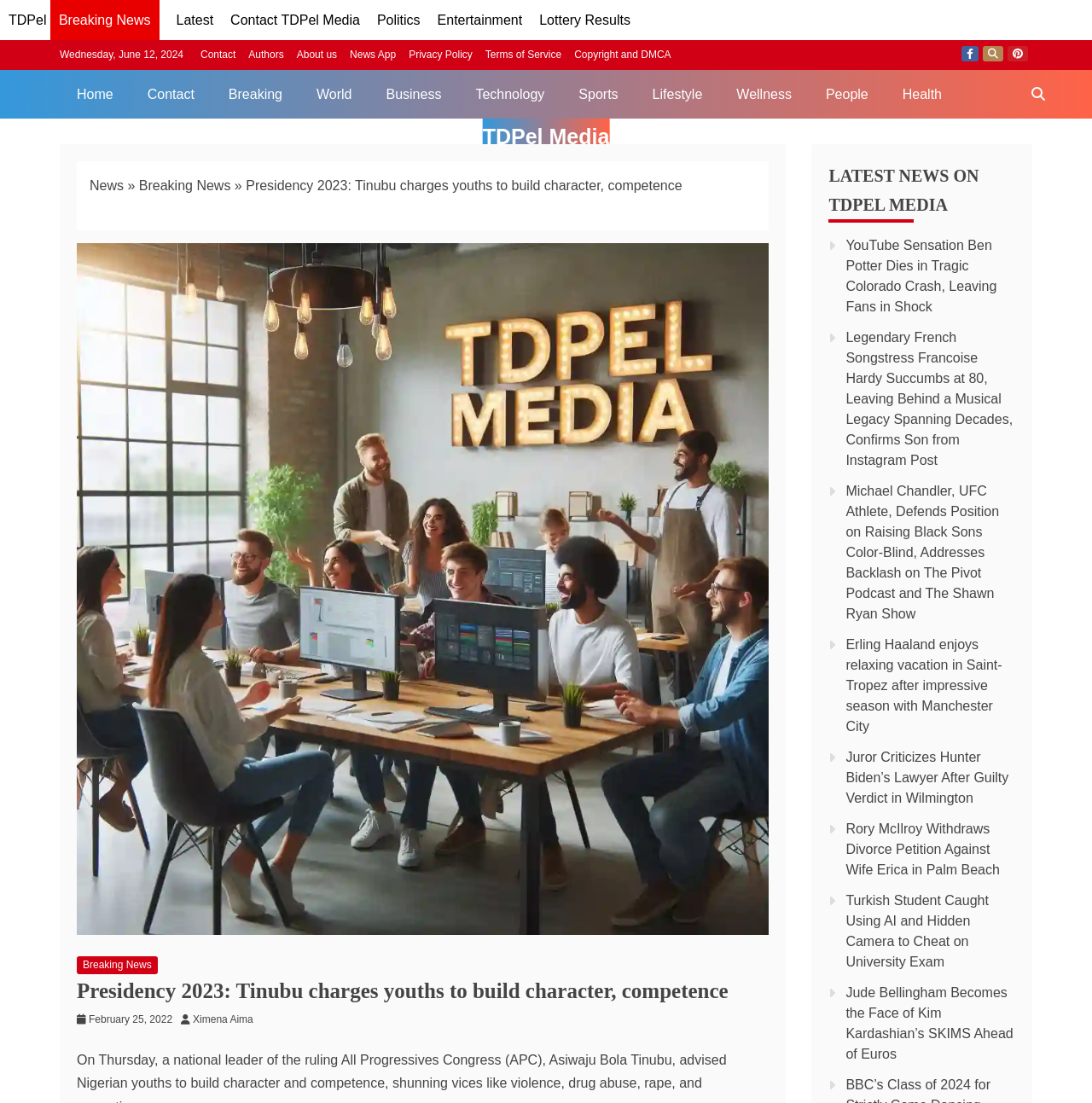Locate the bounding box coordinates of the element to click to perform the following action: 'Read the latest news on 'YouTube Sensation Ben Potter Dies in Tragic Colorado Crash''. The coordinates should be given as four float values between 0 and 1, in the form of [left, top, right, bottom].

[0.775, 0.216, 0.913, 0.284]